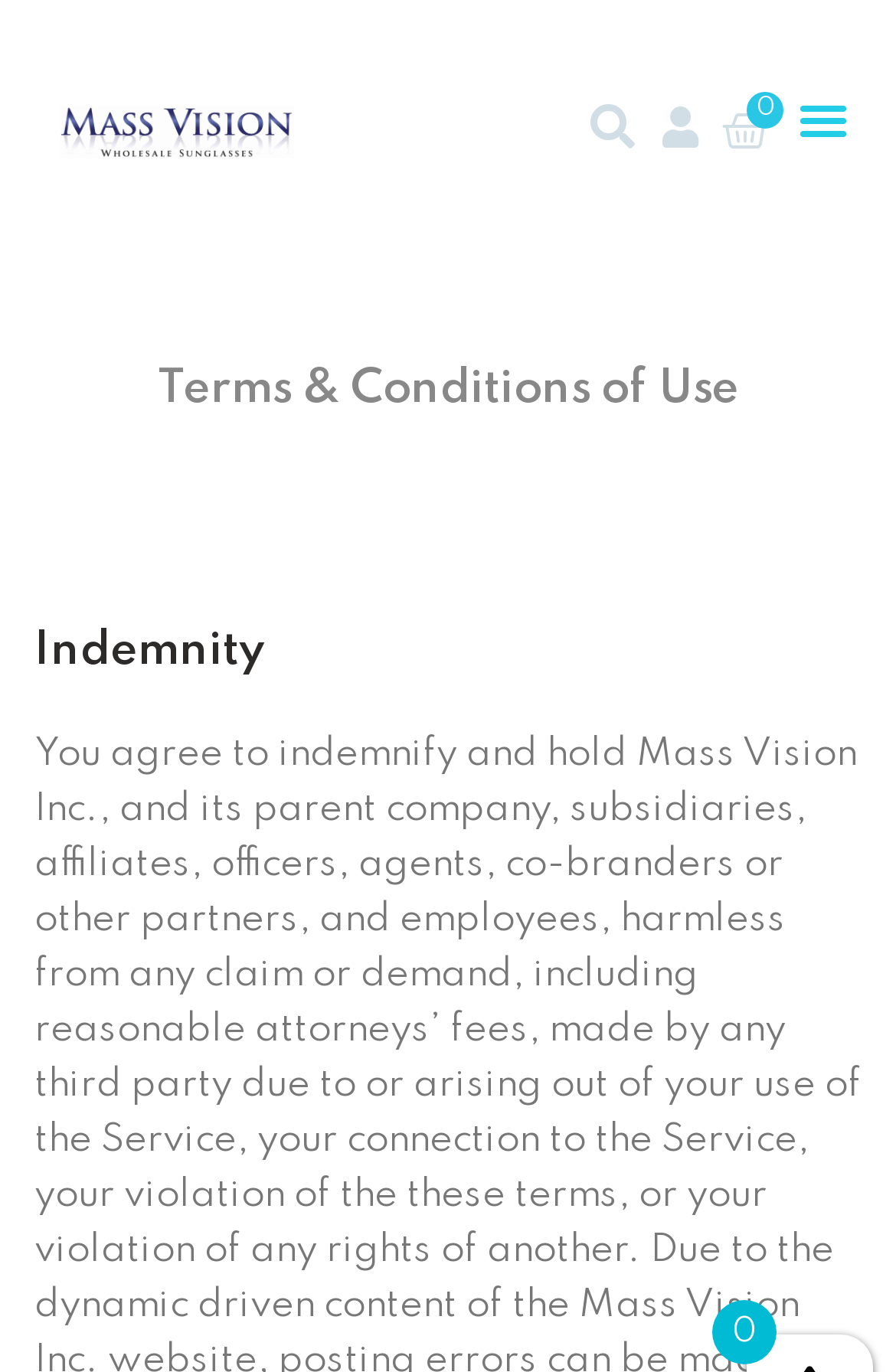Respond to the following query with just one word or a short phrase: 
What is the function of the button on the top right?

Menu Toggle